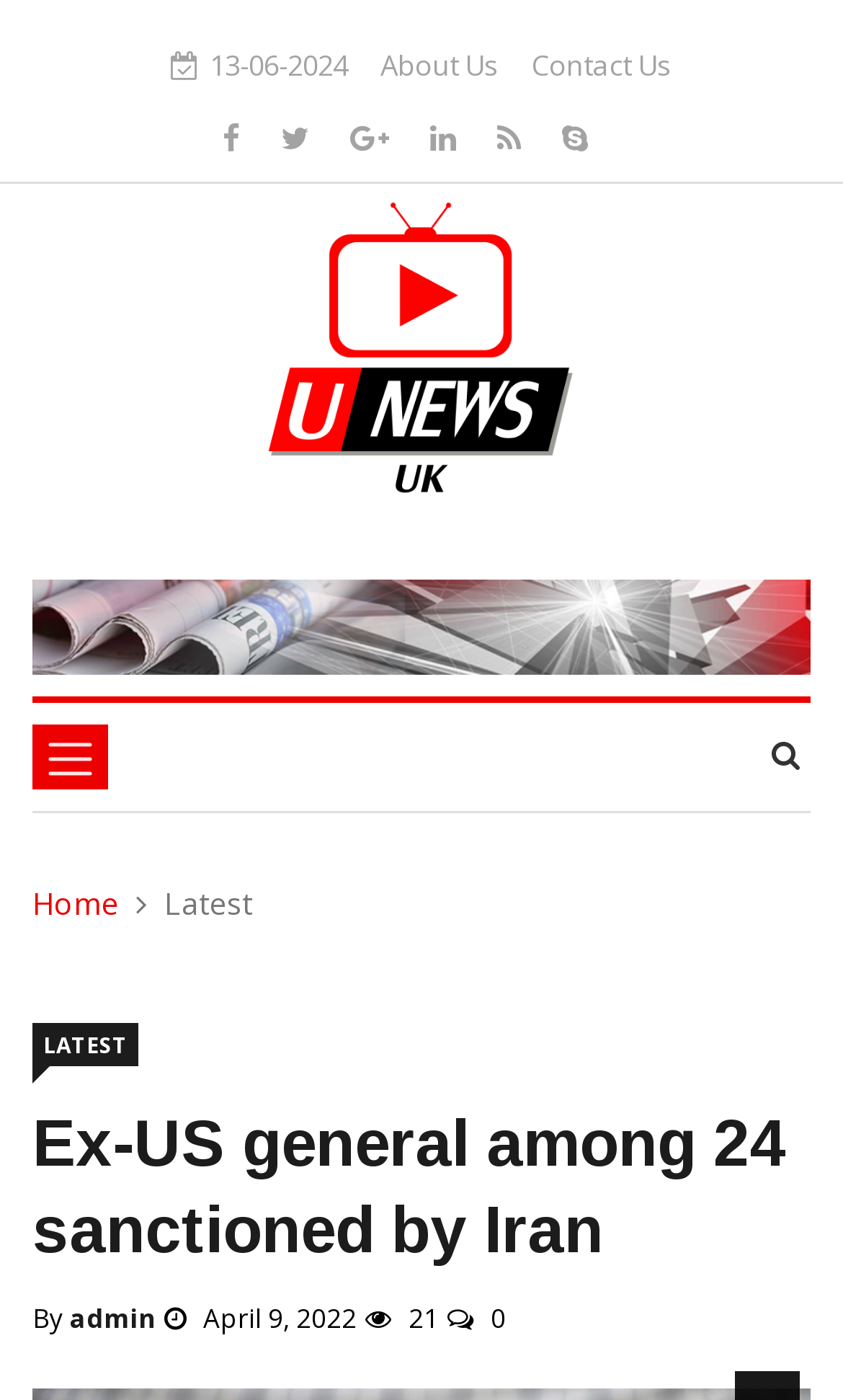What is the category of the news article?
Identify the answer in the screenshot and reply with a single word or phrase.

Latest